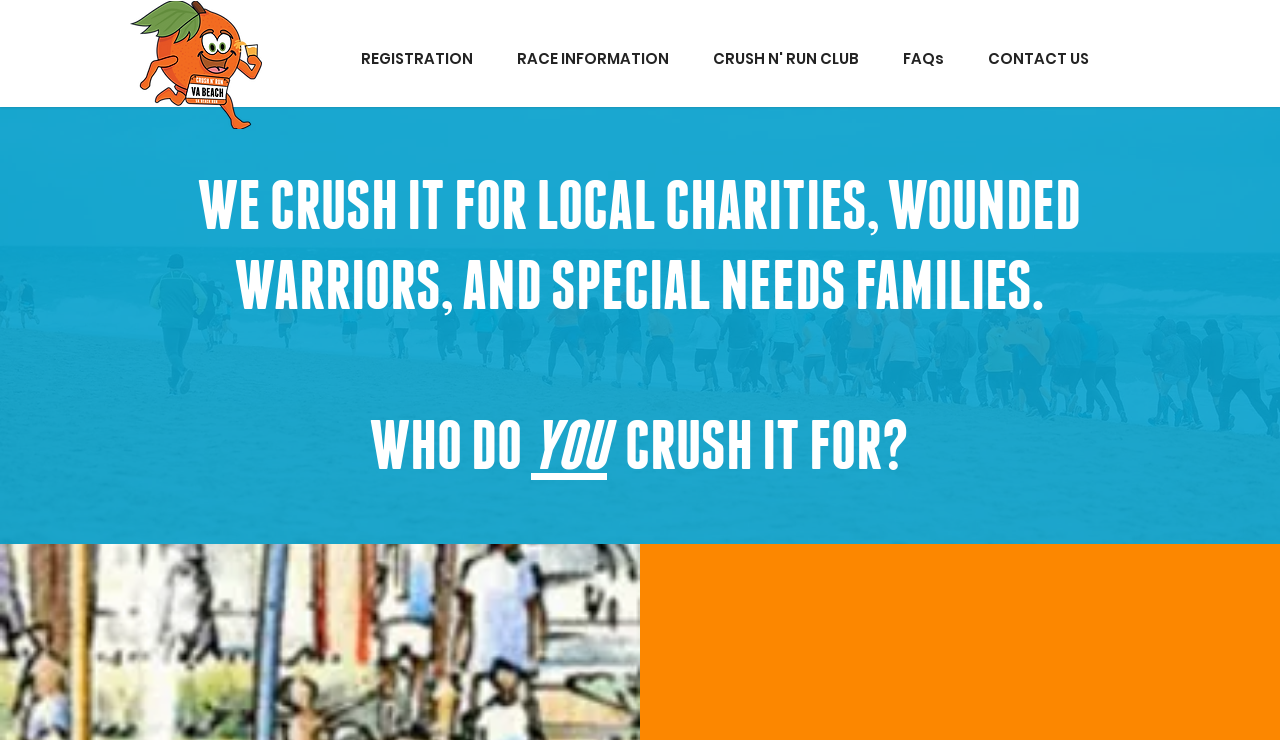What is the background image on the page?
Using the image, give a concise answer in the form of a single word or short phrase.

A photo of people running